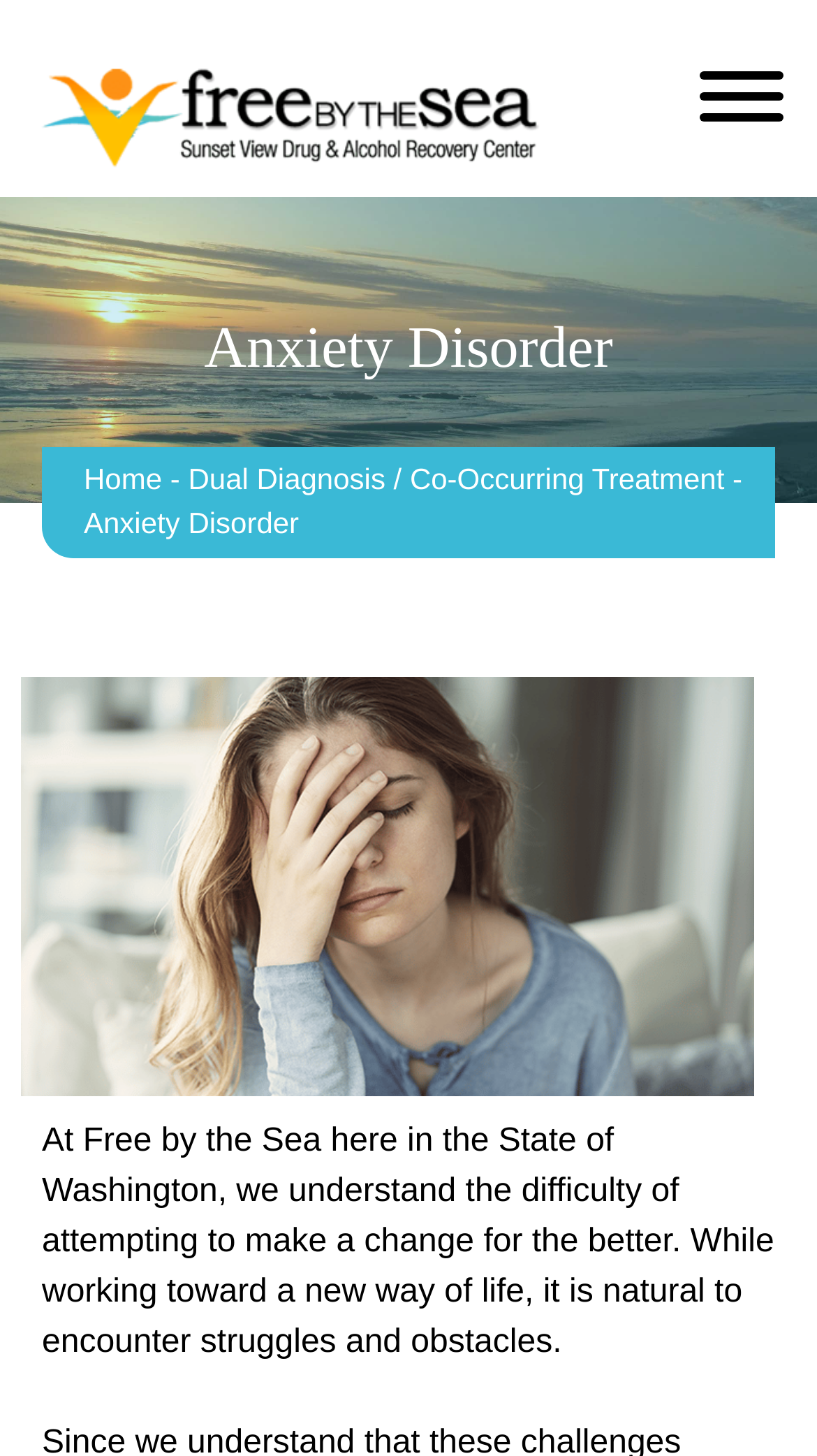What is the purpose of Free by the Sea?
Based on the visual information, provide a detailed and comprehensive answer.

The text 'At Free by the Sea here in the State of Washington, we understand the difficulty of attempting to make a change for the better...' suggests that Free by the Sea is an organization that helps people with anxiety disorder to make a positive change in their lives.